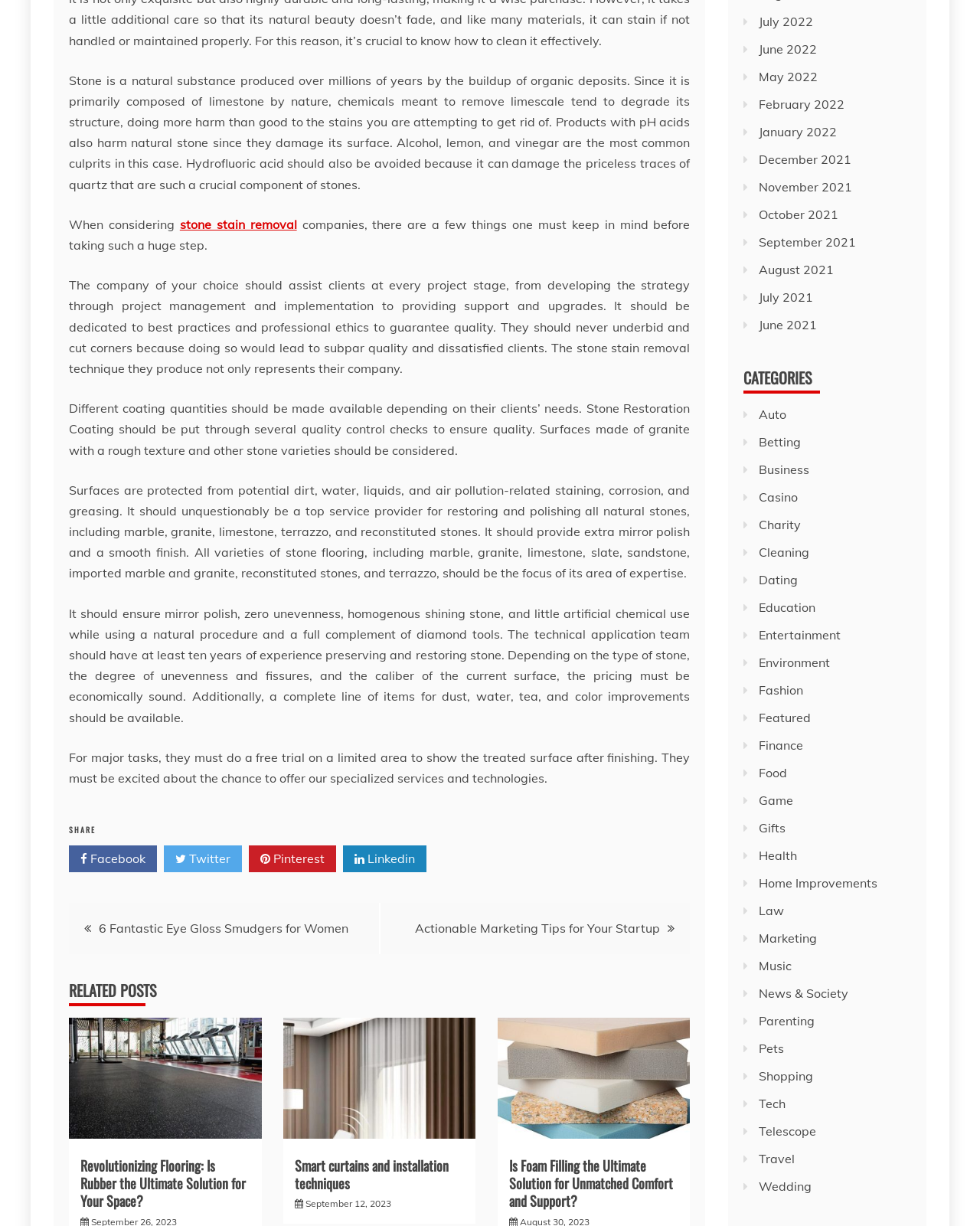Identify the bounding box coordinates of the section that should be clicked to achieve the task described: "Read the post 'Revolutionizing Flooring: Is Rubber the Ultimate Solution for Your Space?'".

[0.082, 0.942, 0.251, 0.988]